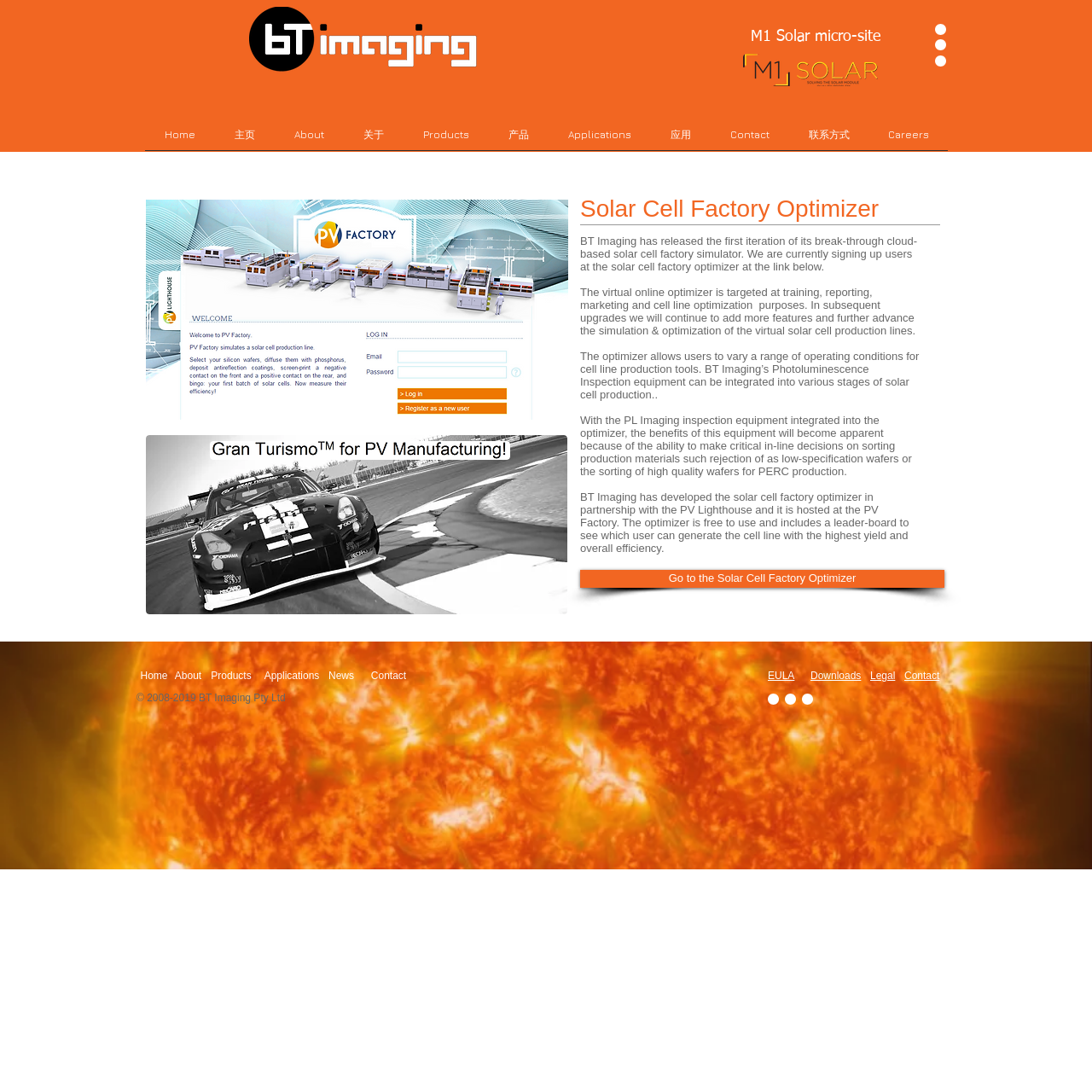Please specify the bounding box coordinates of the clickable region necessary for completing the following instruction: "Go to the 'Home' page". The coordinates must consist of four float numbers between 0 and 1, i.e., [left, top, right, bottom].

[0.133, 0.109, 0.197, 0.148]